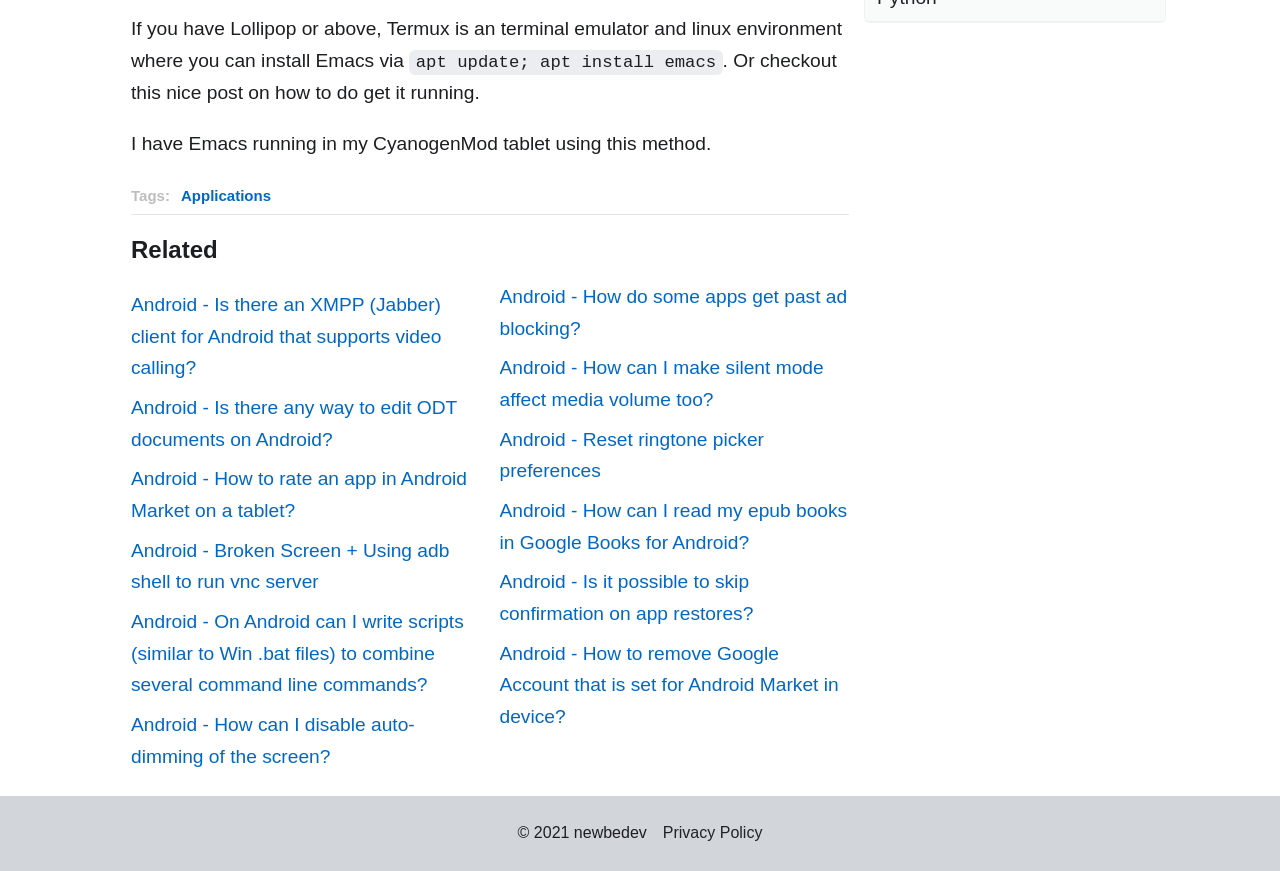Using the webpage screenshot, find the UI element described by Privacy Policy. Provide the bounding box coordinates in the format (top-left x, top-left y, bottom-right x, bottom-right y), ensuring all values are floating point numbers between 0 and 1.

[0.518, 0.947, 0.596, 0.966]